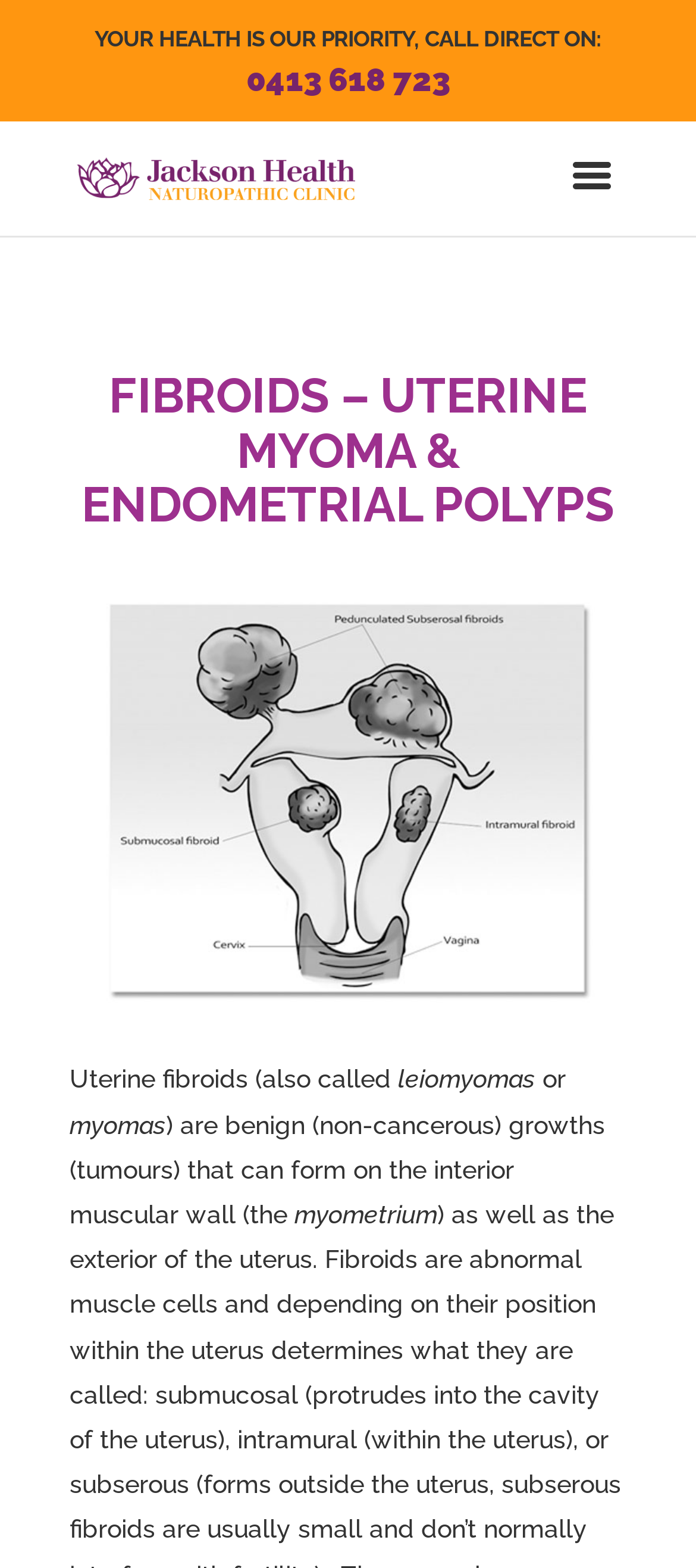What is the type of growths that can form on the uterus?
Using the image as a reference, deliver a detailed and thorough answer to the question.

I found the type of growths by looking at the StaticText elements with the text 'are benign (non-cancerous) growths (tumours) that can form on the interior muscular wall' which is located in the middle of the page with a bounding box coordinate of [0.1, 0.708, 0.869, 0.784].